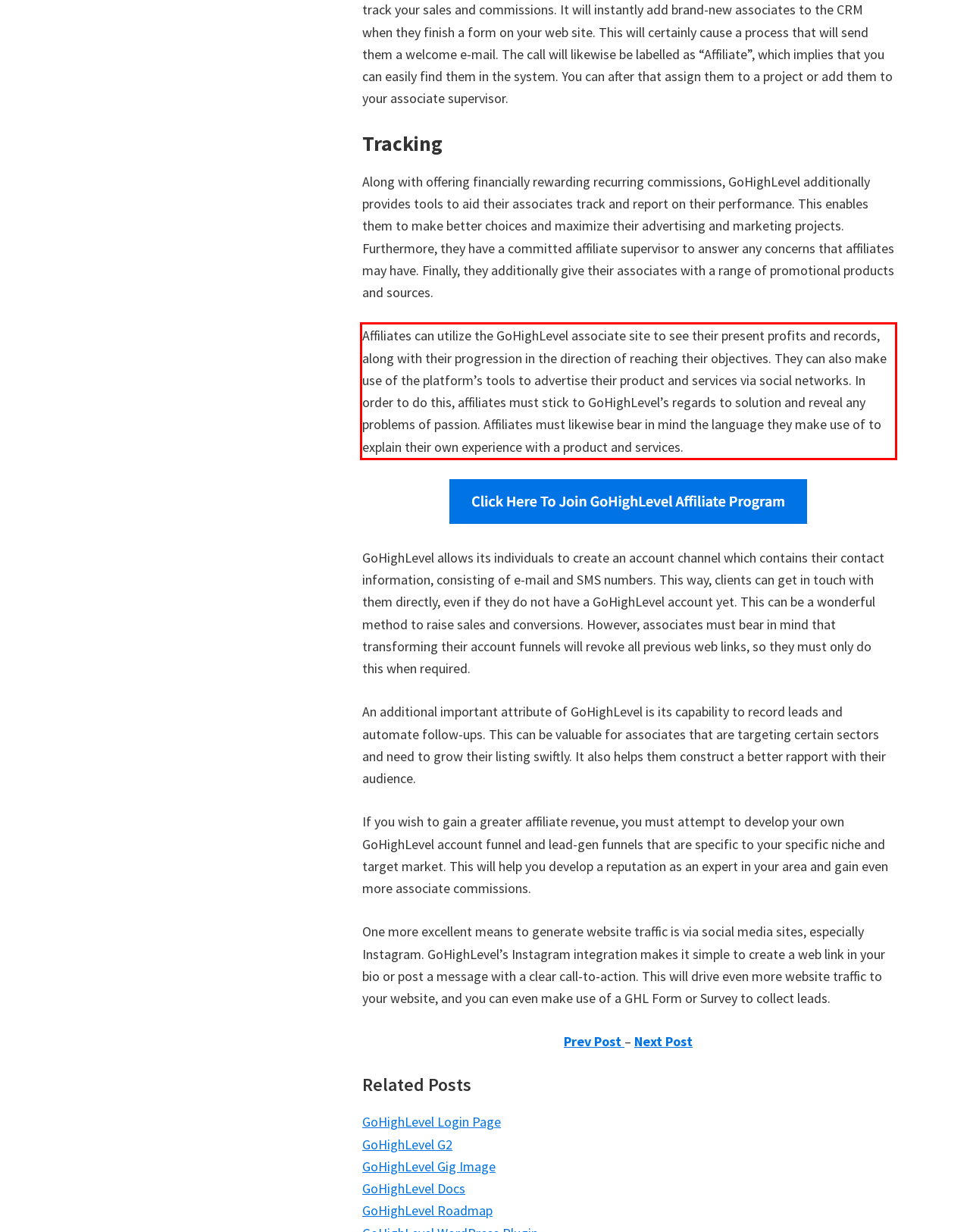View the screenshot of the webpage and identify the UI element surrounded by a red bounding box. Extract the text contained within this red bounding box.

Affiliates can utilize the GoHighLevel associate site to see their present profits and records, along with their progression in the direction of reaching their objectives. They can also make use of the platform’s tools to advertise their product and services via social networks. In order to do this, affiliates must stick to GoHighLevel’s regards to solution and reveal any problems of passion. Affiliates must likewise bear in mind the language they make use of to explain their own experience with a product and services.